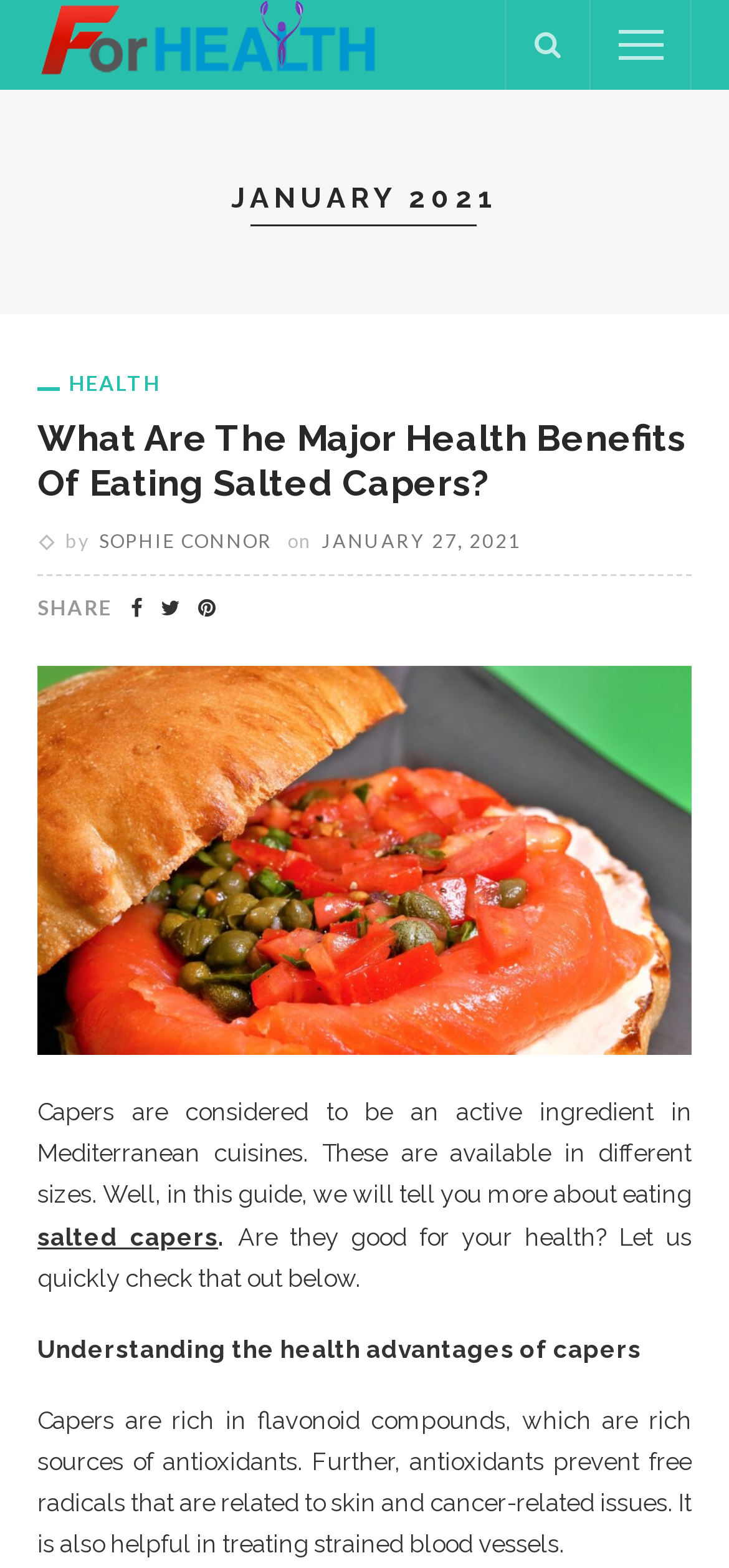Please locate the clickable area by providing the bounding box coordinates to follow this instruction: "Read the article 'What Are The Major Health Benefits Of Eating Salted Capers?'".

[0.051, 0.266, 0.941, 0.322]